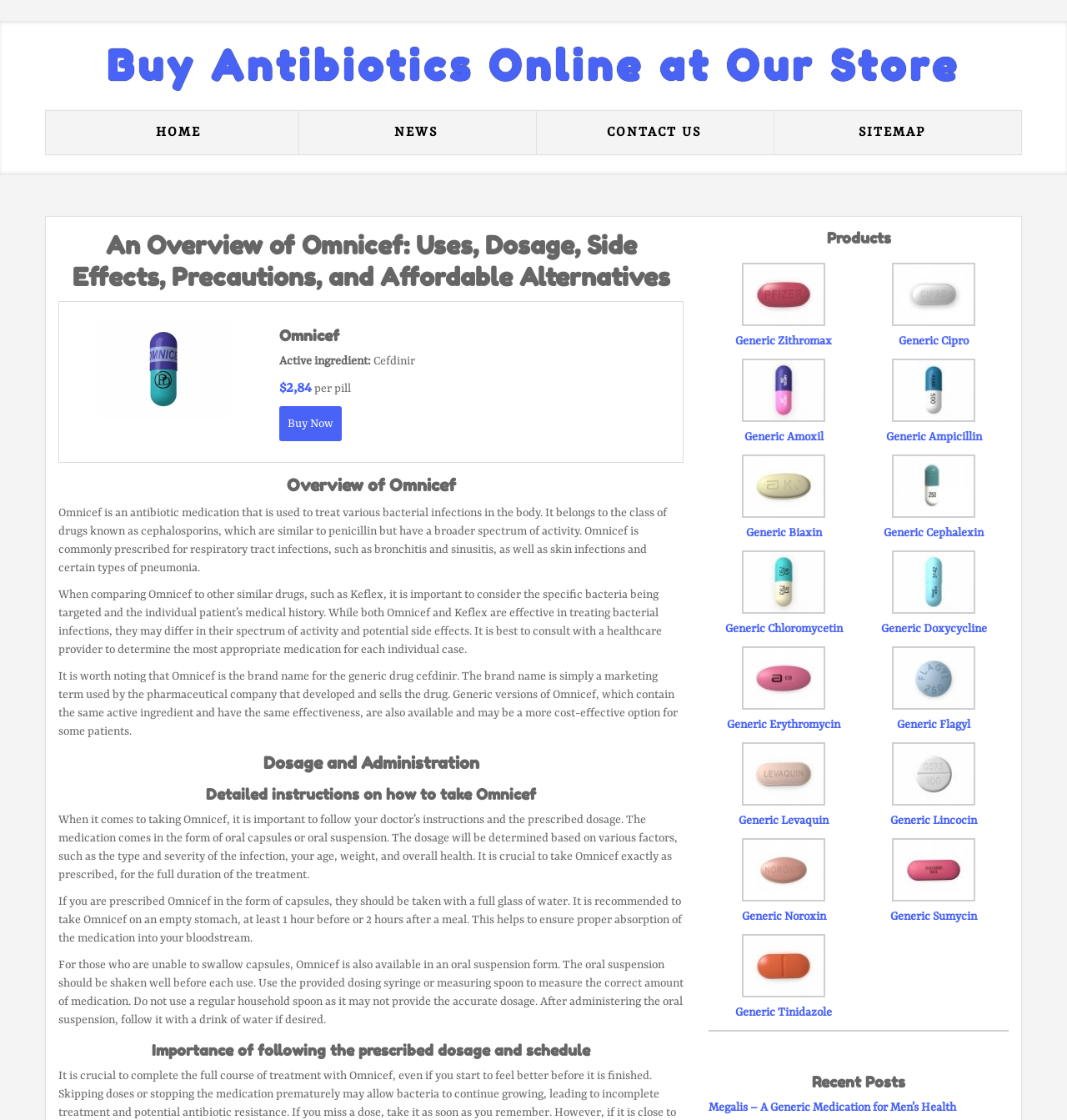Based on the image, give a detailed response to the question: What is the purpose of Omnicef medication?

The webpage explains that Omnicef is an antibiotic medication used to treat various bacterial infections in the body, as mentioned in the section 'Overview of Omnicef'.